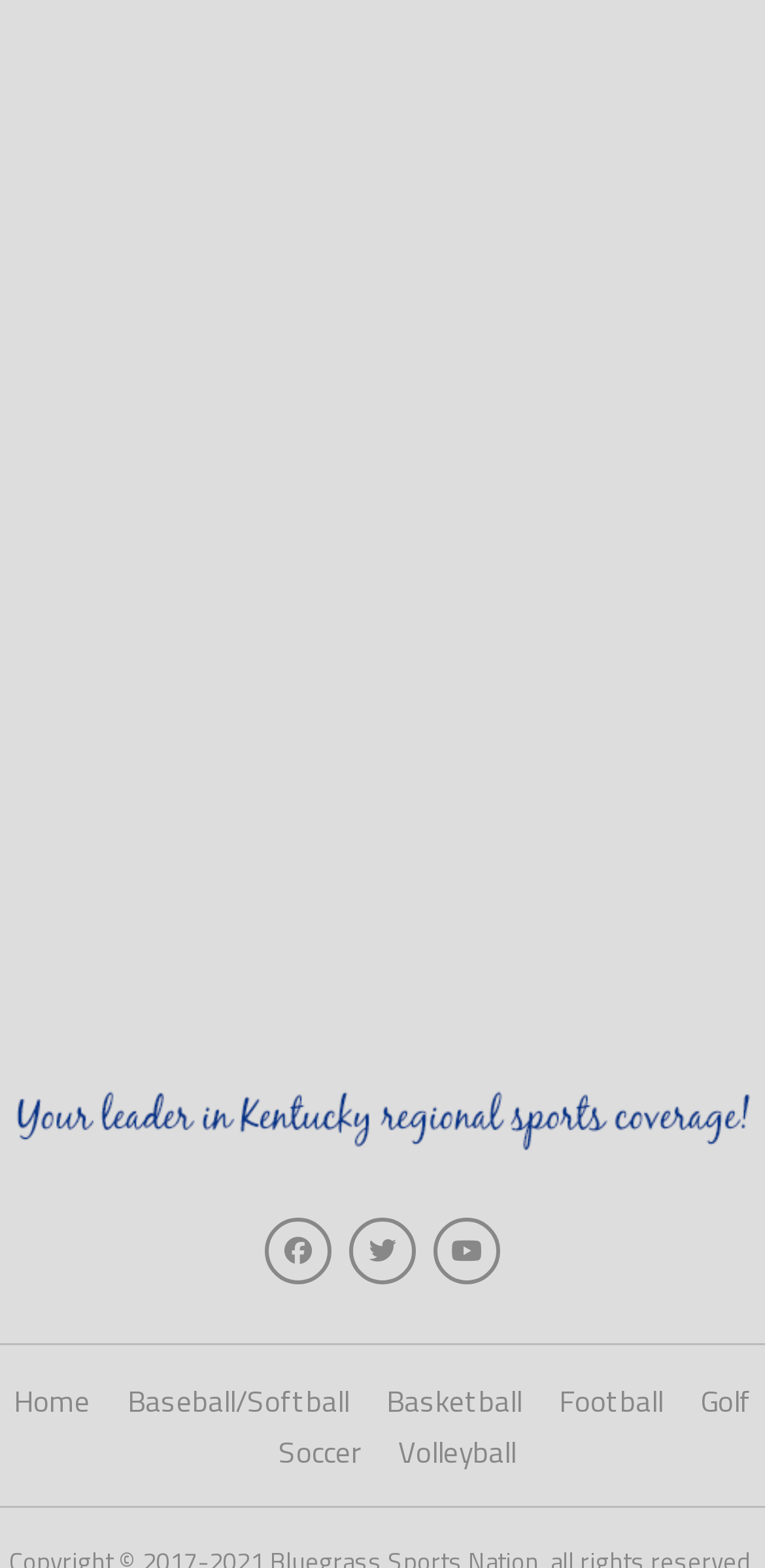Use a single word or phrase to answer the question:
What sports are listed on the webpage?

Baseball/Softball, Basketball, Football, Golf, Soccer, Volleyball